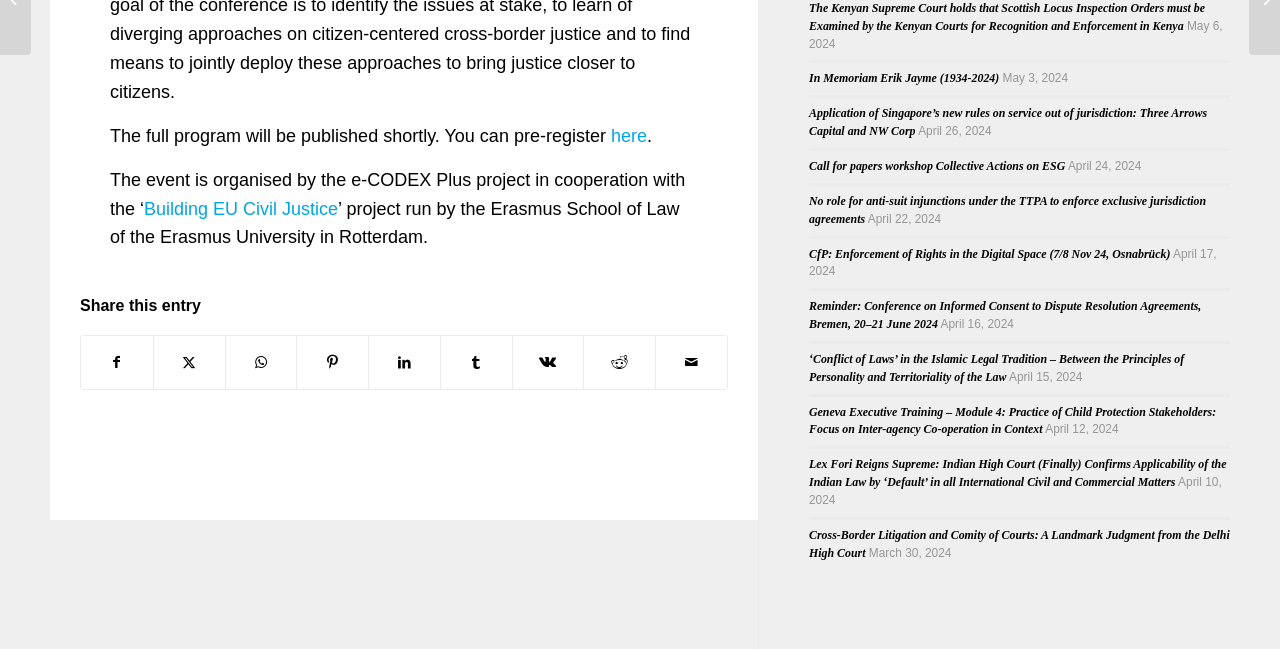Determine the bounding box coordinates for the HTML element described here: "Building EU Civil Justice".

[0.113, 0.306, 0.264, 0.337]